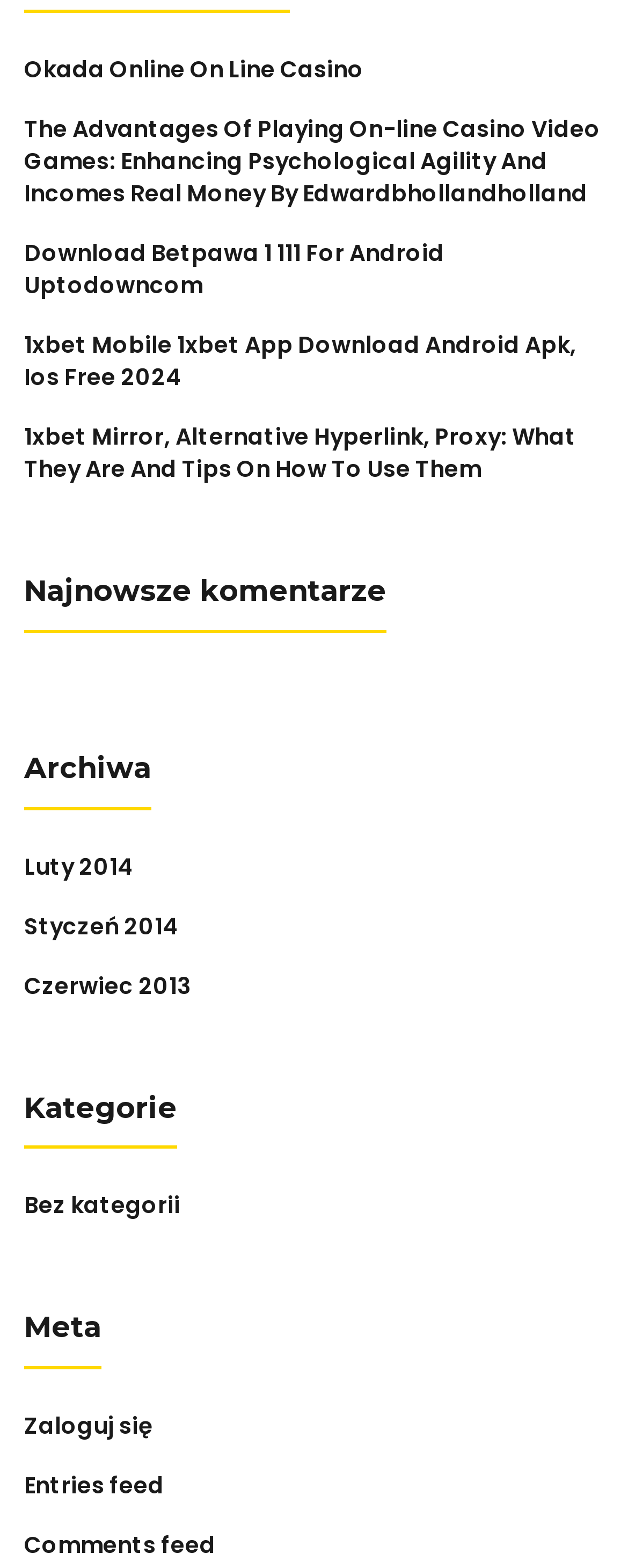What is the last link in the 'Archiwa' section? Refer to the image and provide a one-word or short phrase answer.

Czerwiec 2013